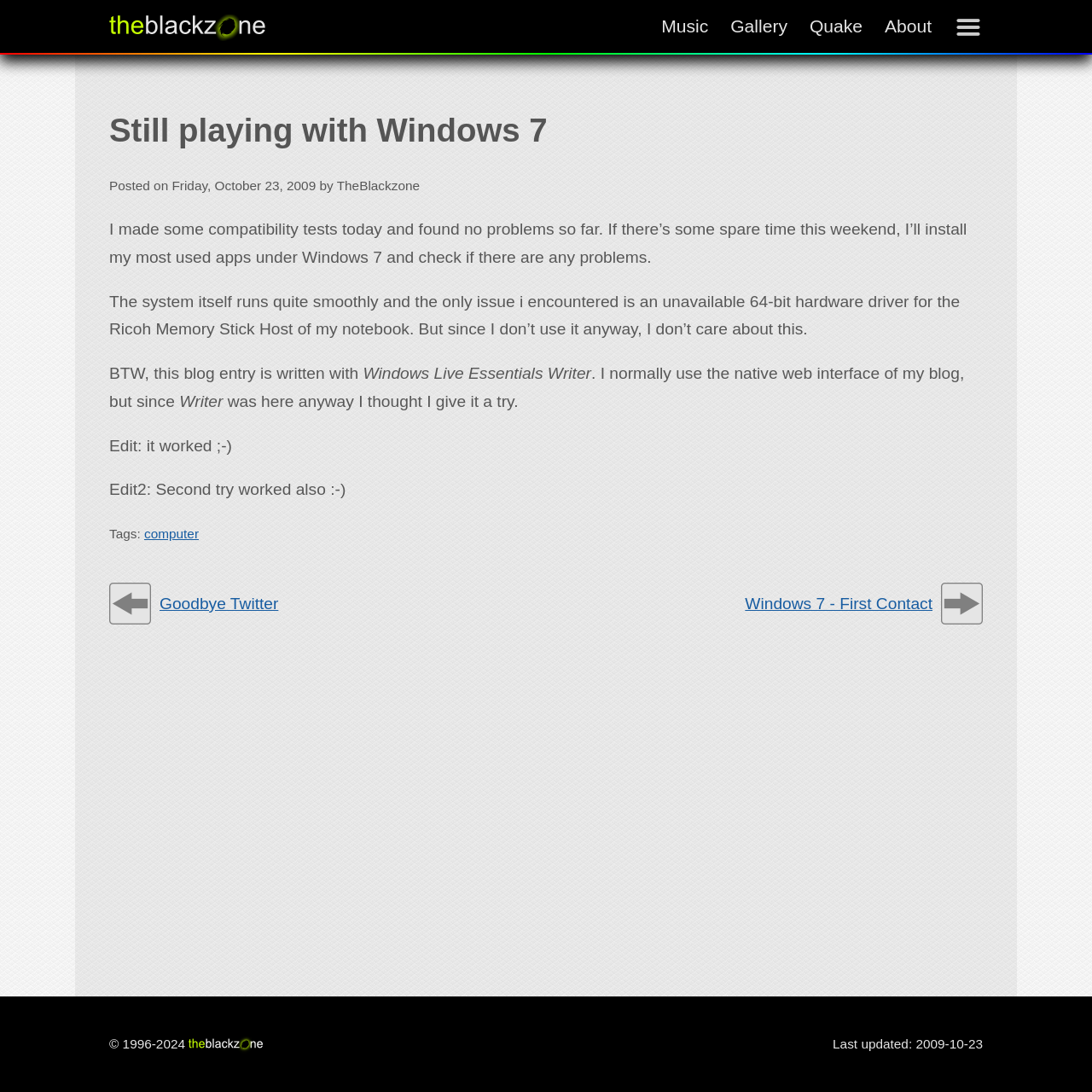Please predict the bounding box coordinates of the element's region where a click is necessary to complete the following instruction: "Click the Next button". The coordinates should be represented by four float numbers between 0 and 1, i.e., [left, top, right, bottom].

[0.682, 0.544, 0.854, 0.561]